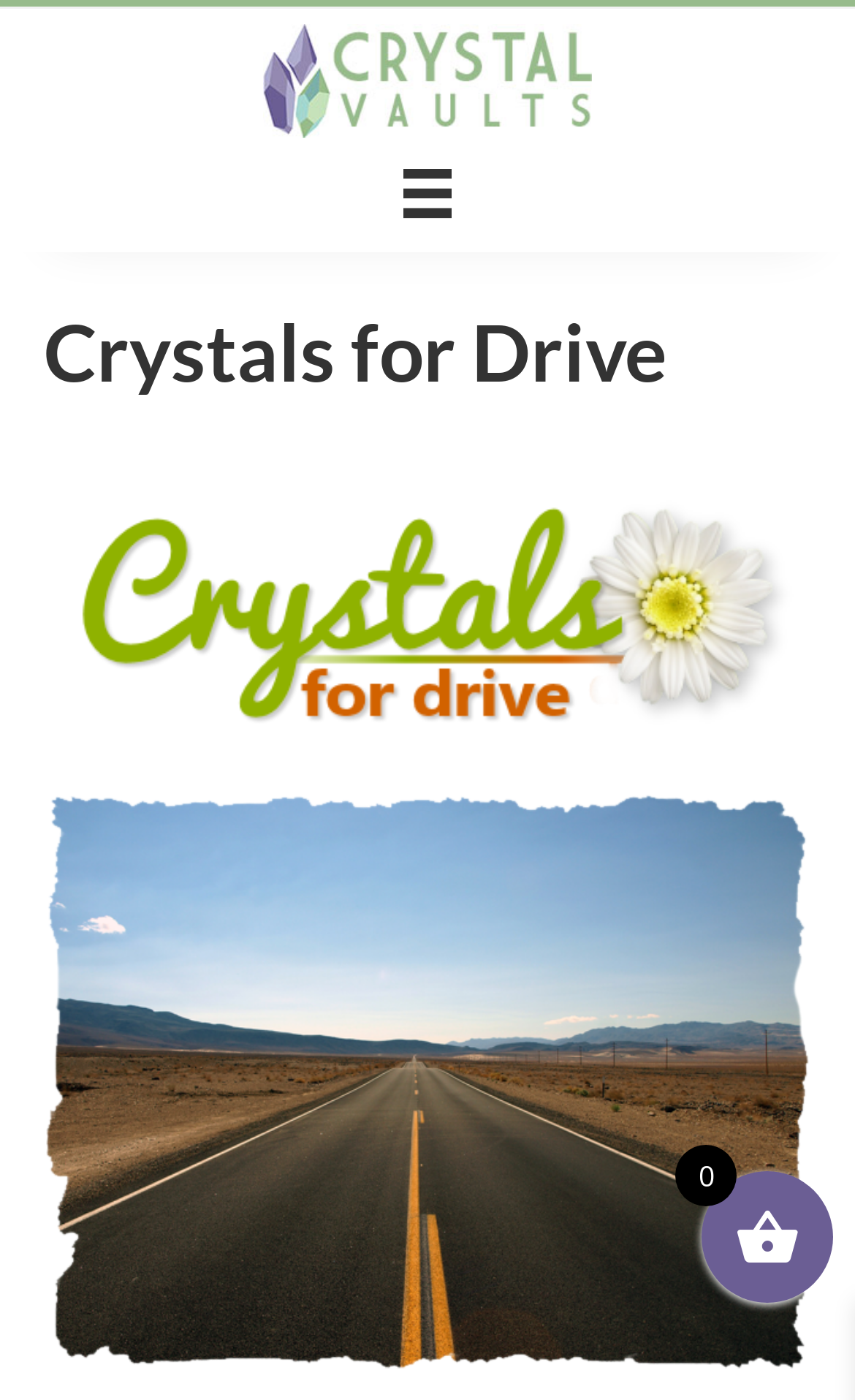Determine the main text heading of the webpage and provide its content.

Crystals for Drive